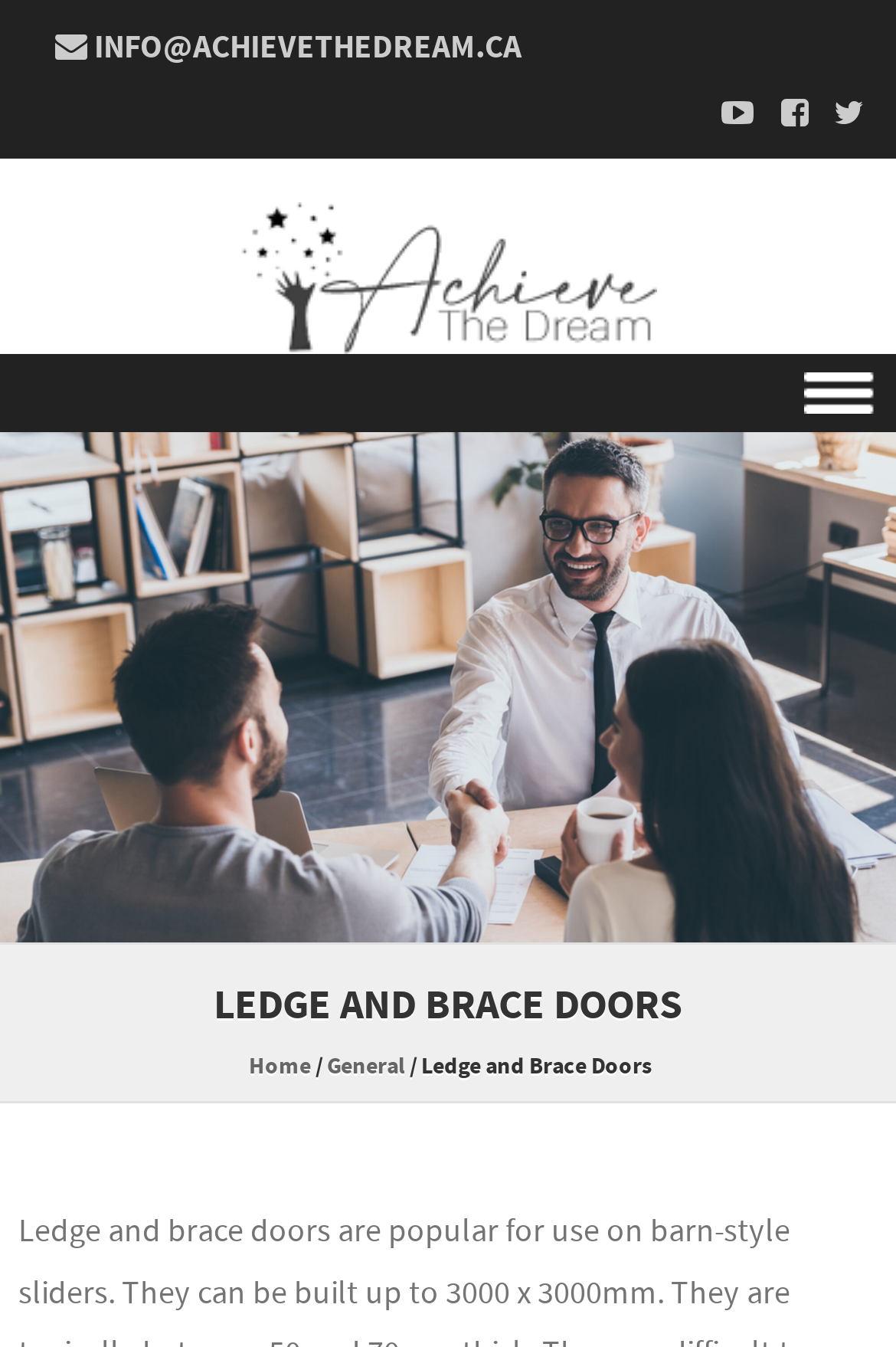Provide the bounding box coordinates for the UI element described in this sentence: "title="Twitter"". The coordinates should be four float values between 0 and 1, i.e., [left, top, right, bottom].

[0.903, 0.063, 0.964, 0.104]